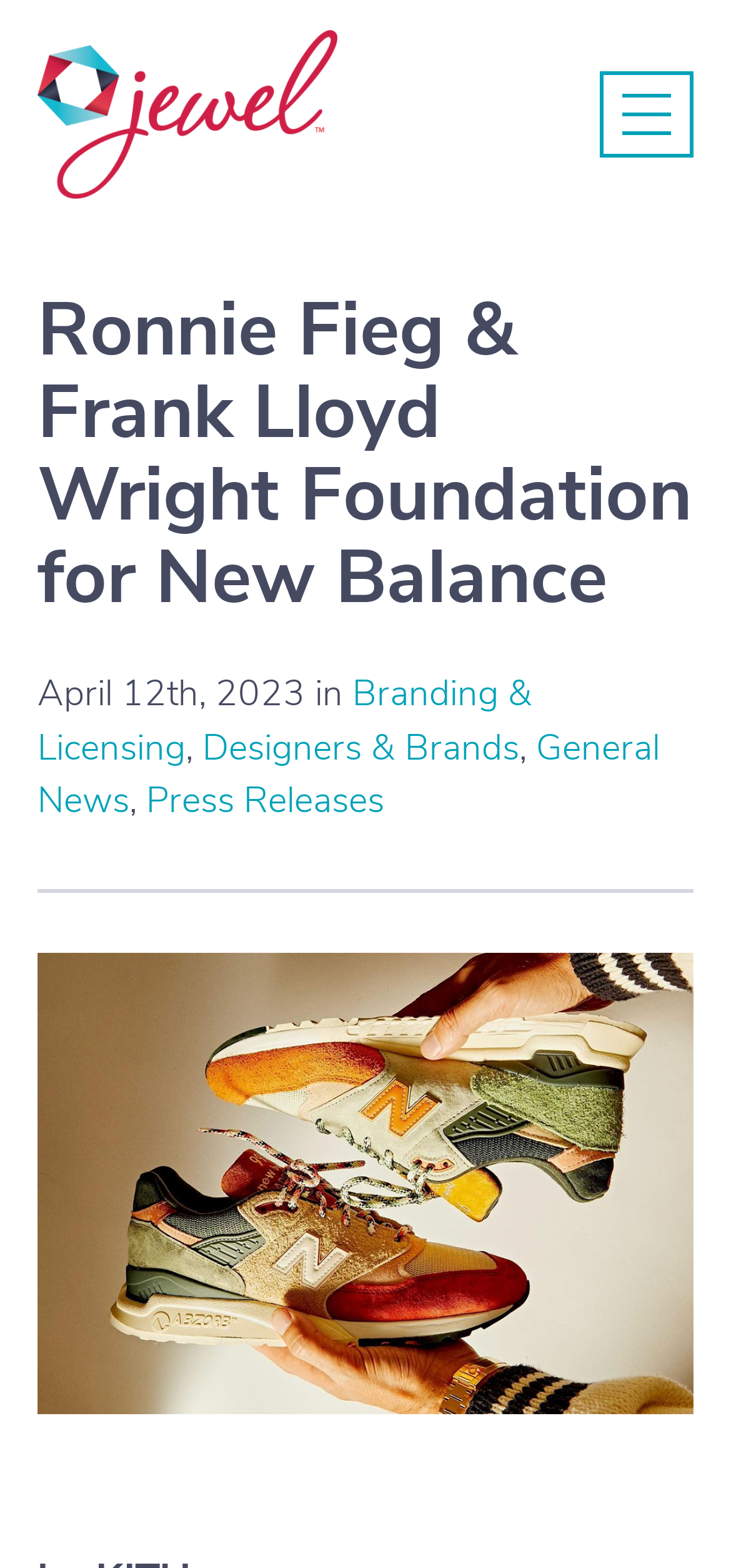Given the element description: "Portfolio", predict the bounding box coordinates of the UI element it refers to, using four float numbers between 0 and 1, i.e., [left, top, right, bottom].

[0.077, 0.242, 0.287, 0.278]